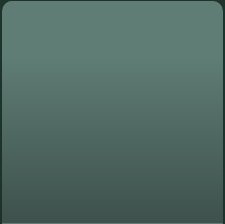What is the purpose of the banner design?
Based on the visual details in the image, please answer the question thoroughly.

The structured design of the banner is intended to capture the attention of the public, effectively conveying the essence of civic engagement and the democratic process, and informing people about Keanin Loomis's bid for mayoral office.